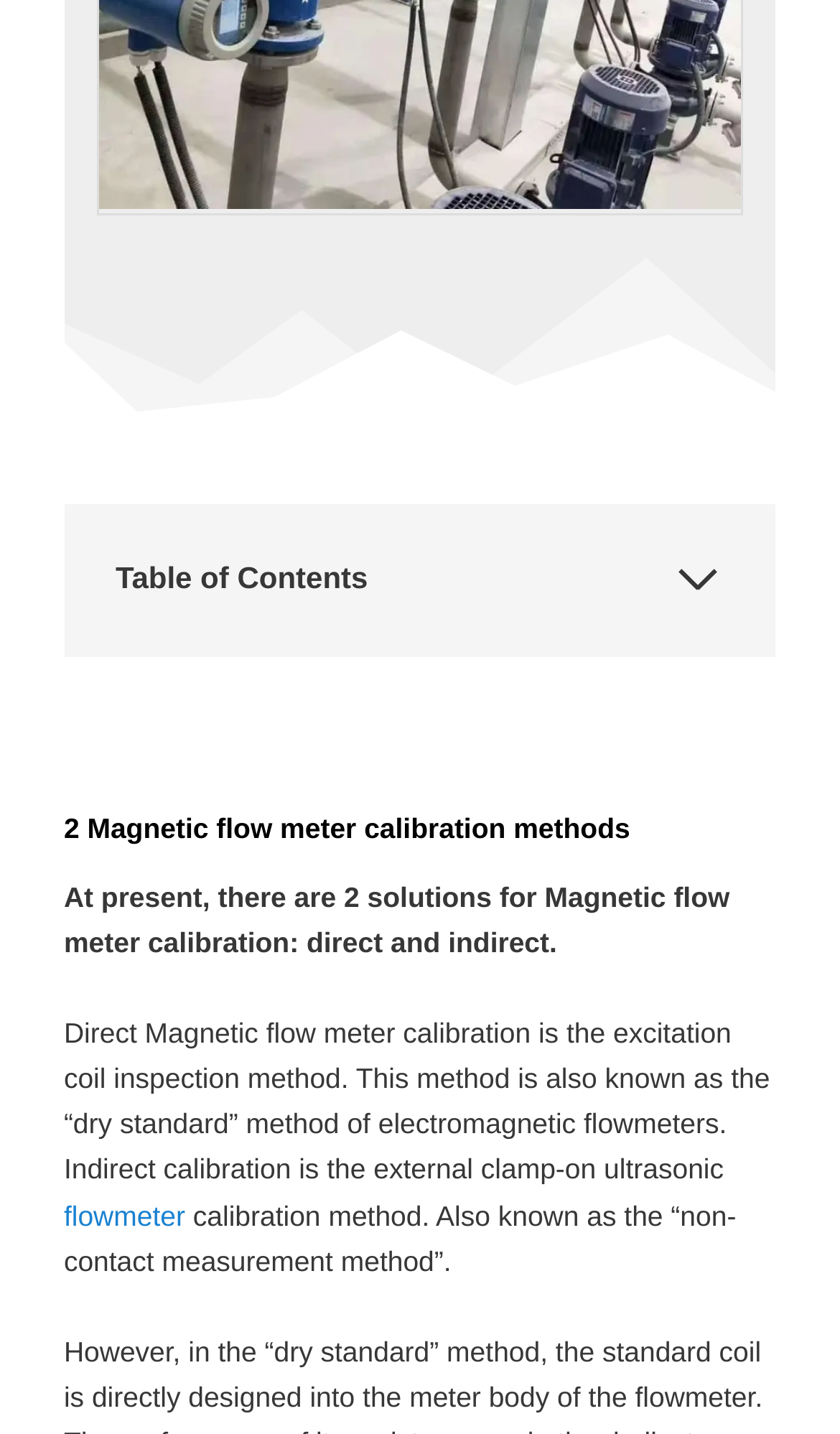Please find the bounding box for the UI element described by: "Real flow calibration electromagnetic flowmeter".

[0.227, 0.669, 0.771, 0.729]